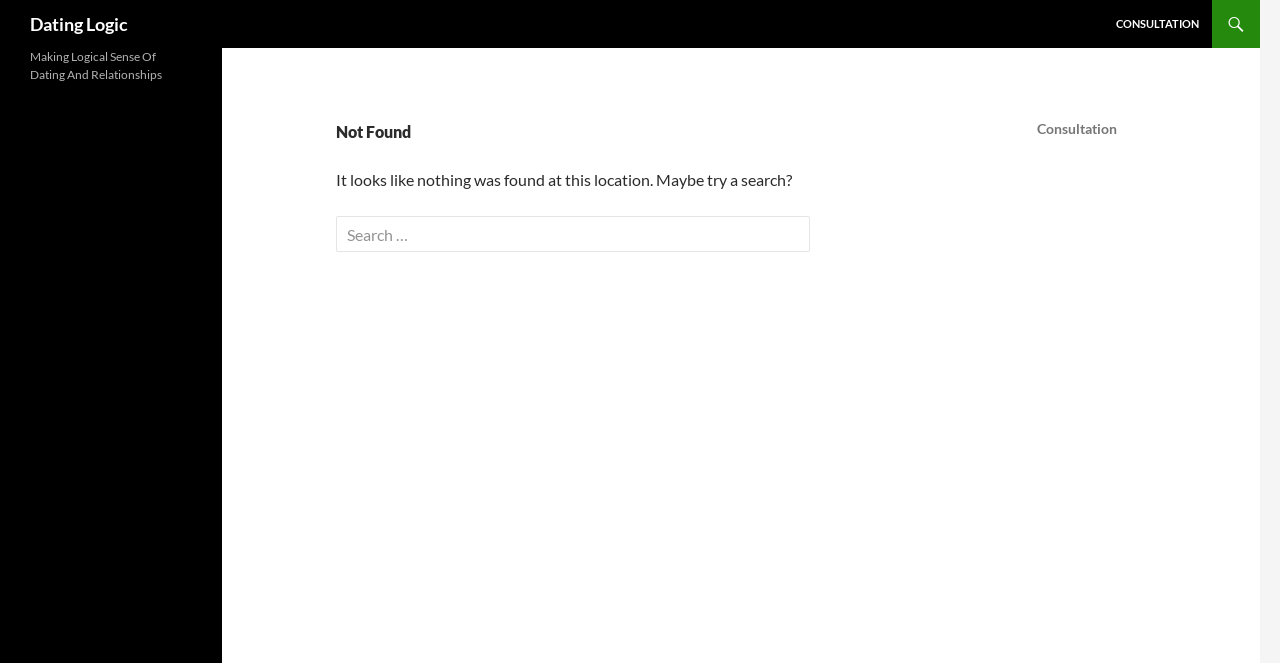Determine the bounding box coordinates for the UI element with the following description: "Dating Logic". The coordinates should be four float numbers between 0 and 1, represented as [left, top, right, bottom].

[0.023, 0.0, 0.1, 0.072]